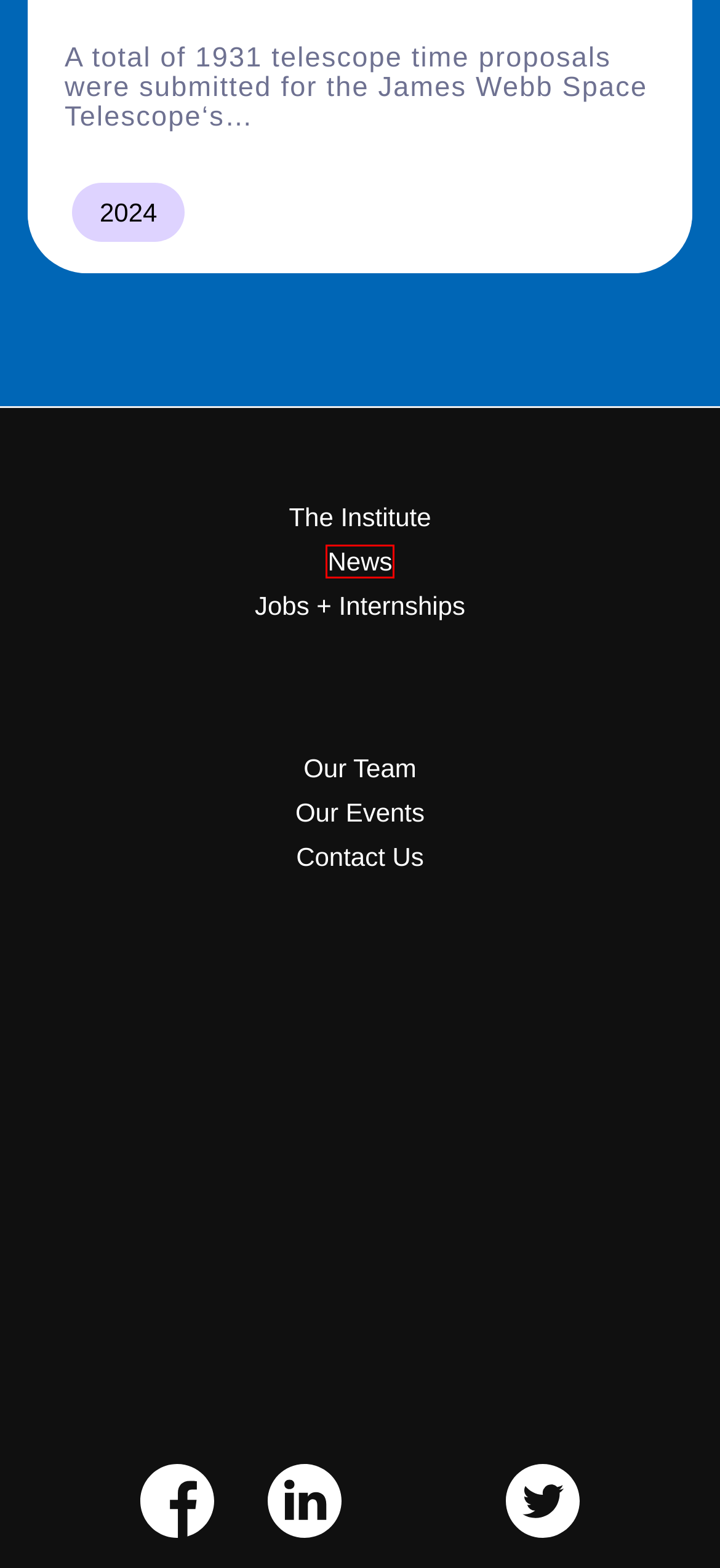Consider the screenshot of a webpage with a red bounding box and select the webpage description that best describes the new page that appears after clicking the element inside the red box. Here are the candidates:
A. La Silla Observatory   | ESO
B. News - Trottier Institute for Research on Exoplanets
C. Homepage - Trottier Institute for Research on Exoplanets
D. Exoplanets 101 - Trottier Institute for Research on Exoplanets
E. A new planet hunter awakens: NIRPS instrument sees first light | ESO
F. Our Team - Trottier Institute for Research on Exoplanets
G. The Institute - Trottier Institute for Research on Exoplanets
H. Our Events - Trottier Institute for Research on Exoplanets

B